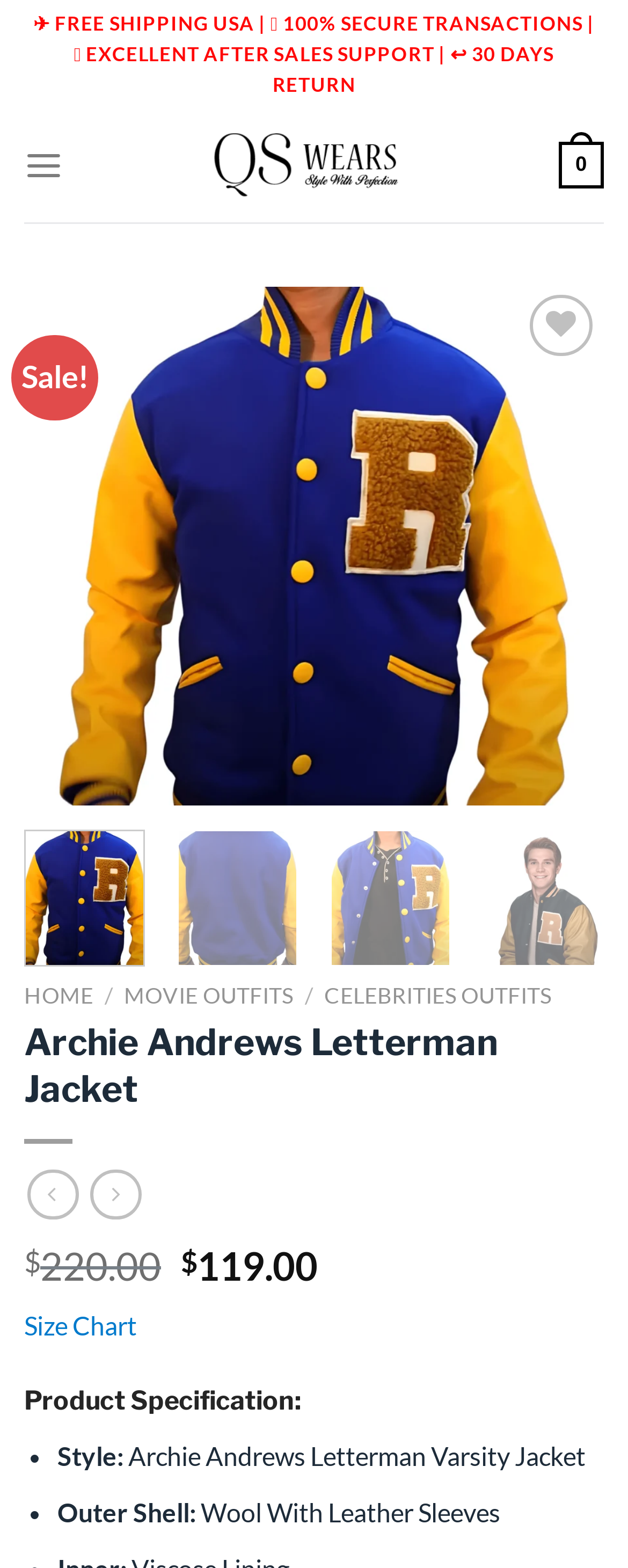What is the material of the outer shell of the jacket?
Your answer should be a single word or phrase derived from the screenshot.

Wool With Leather Sleeves